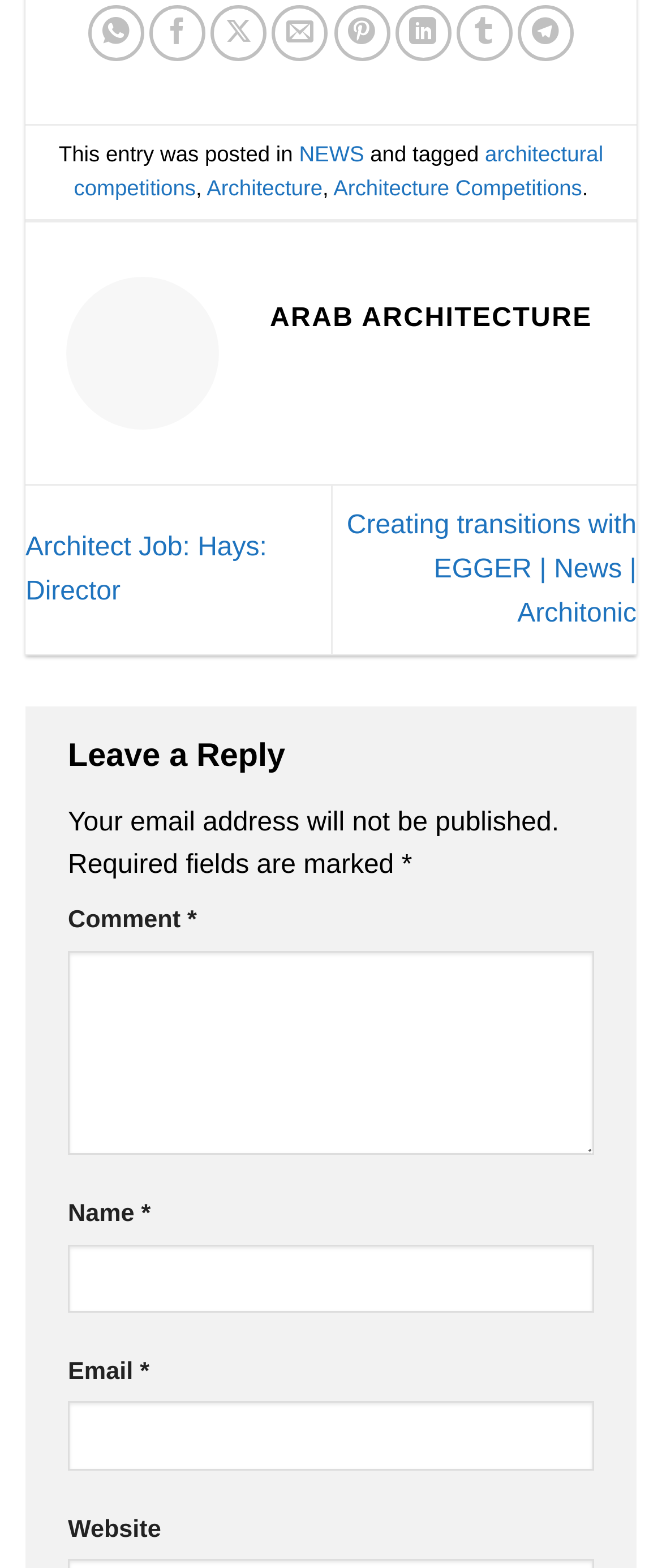Locate the bounding box coordinates of the area that needs to be clicked to fulfill the following instruction: "Enter your name". The coordinates should be in the format of four float numbers between 0 and 1, namely [left, top, right, bottom].

[0.103, 0.793, 0.897, 0.837]